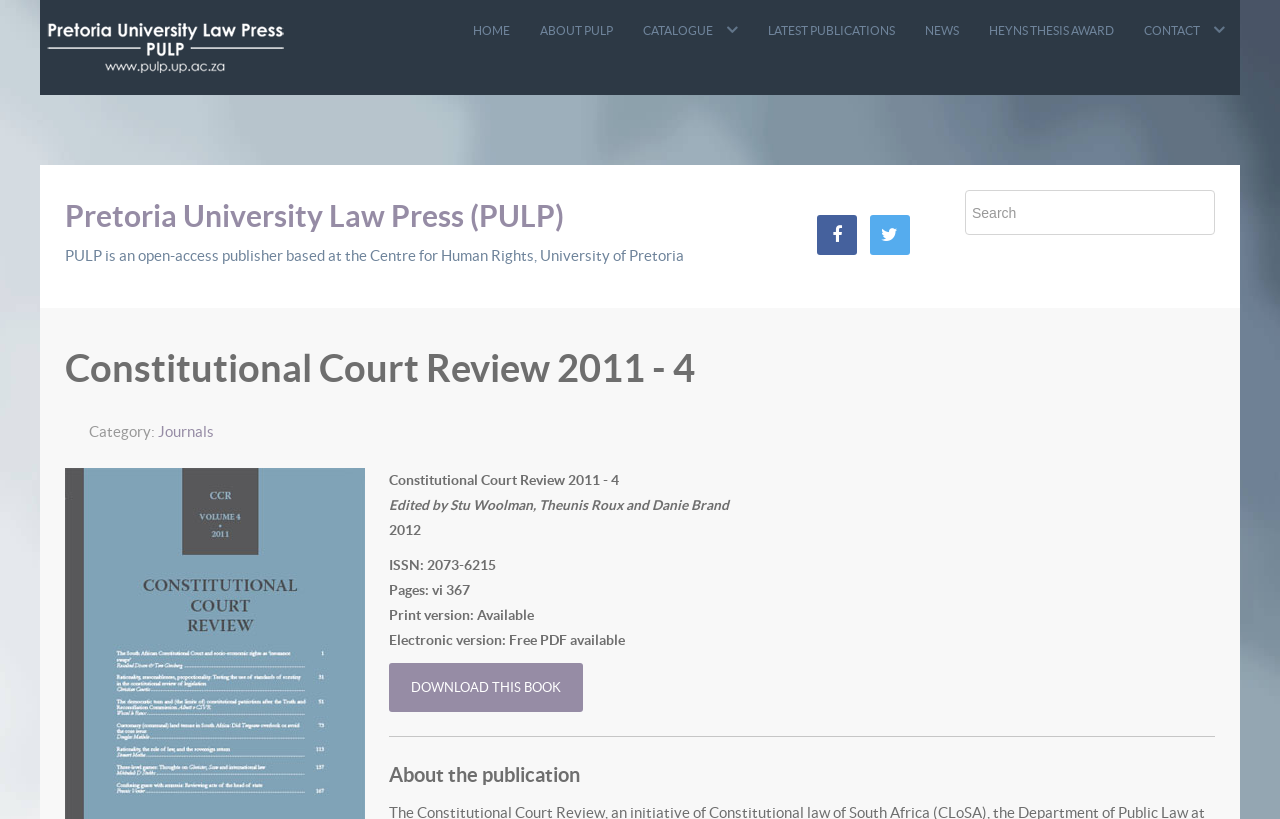Please provide the bounding box coordinate of the region that matches the element description: Journals. Coordinates should be in the format (top-left x, top-left y, bottom-right x, bottom-right y) and all values should be between 0 and 1.

[0.123, 0.516, 0.167, 0.537]